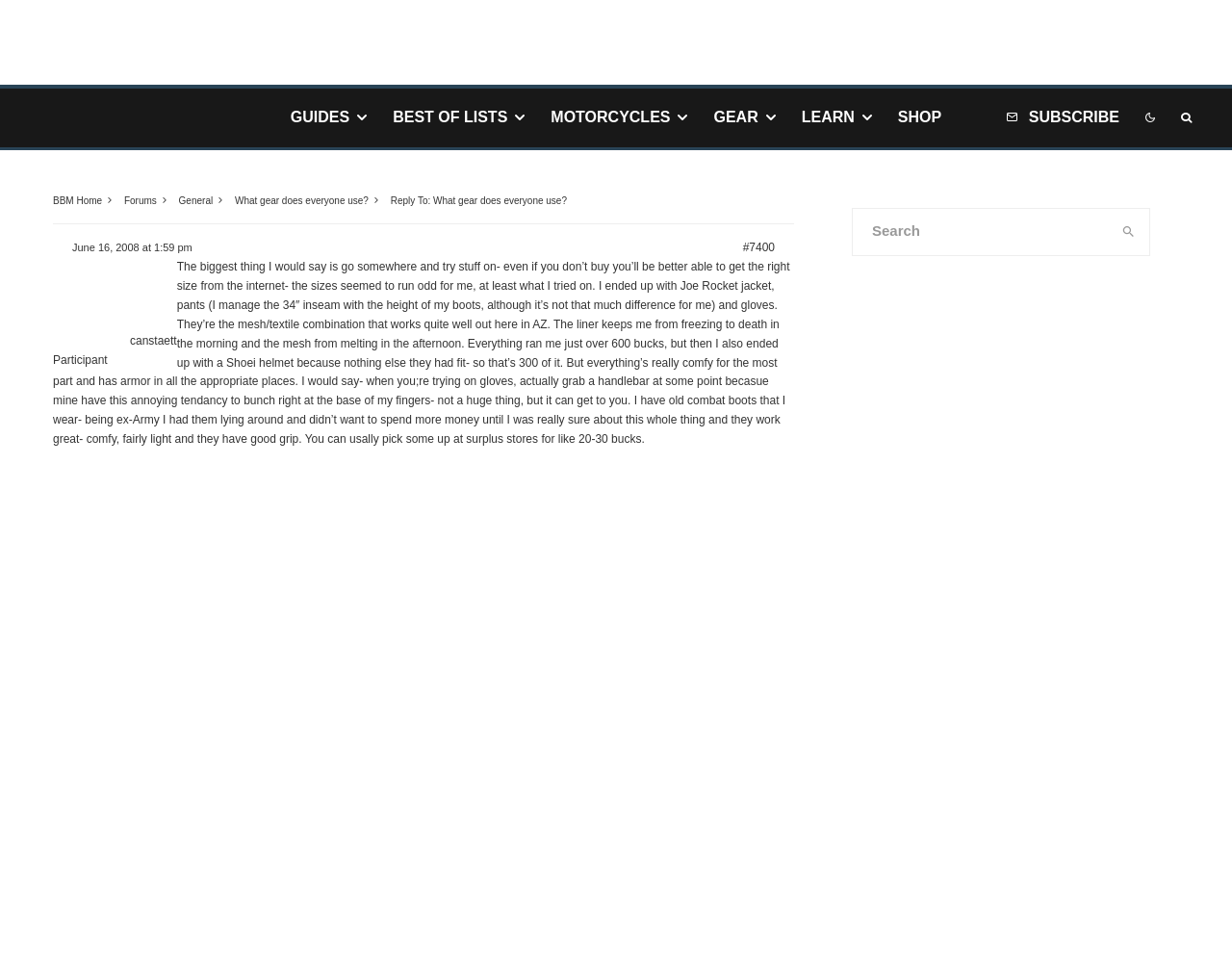Indicate the bounding box coordinates of the element that needs to be clicked to satisfy the following instruction: "Subscribe". The coordinates should be four float numbers between 0 and 1, i.e., [left, top, right, bottom].

[0.807, 0.09, 0.918, 0.15]